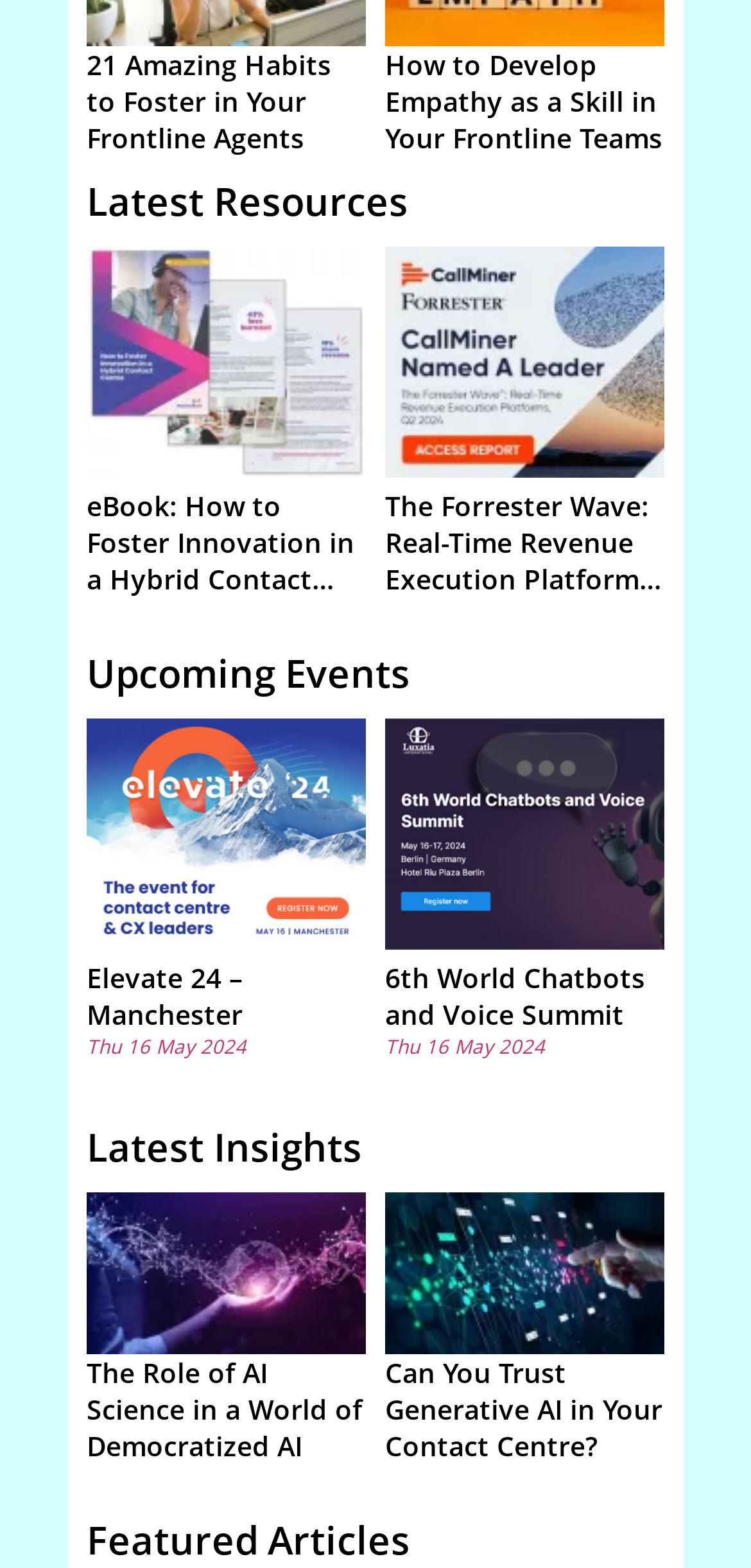How many upcoming events are listed?
Provide a short answer using one word or a brief phrase based on the image.

2